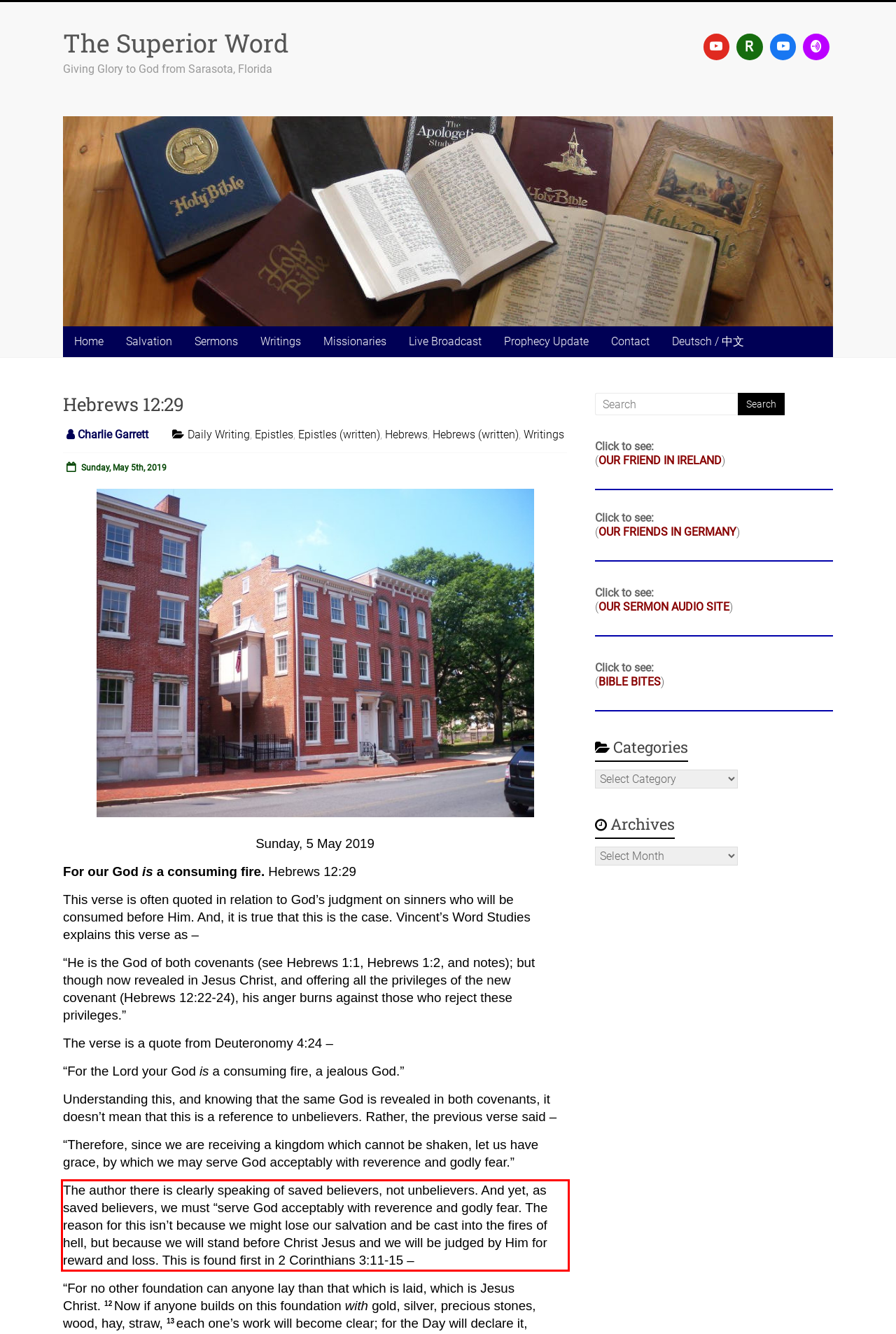From the given screenshot of a webpage, identify the red bounding box and extract the text content within it.

The author there is clearly speaking of saved believers, not unbelievers. And yet, as saved believers, we must “serve God acceptably with reverence and godly fear. The reason for this isn’t because we might lose our salvation and be cast into the fires of hell, but because we will stand before Christ Jesus and we will be judged by Him for reward and loss. This is found first in 2 Corinthians 3:11-15 –